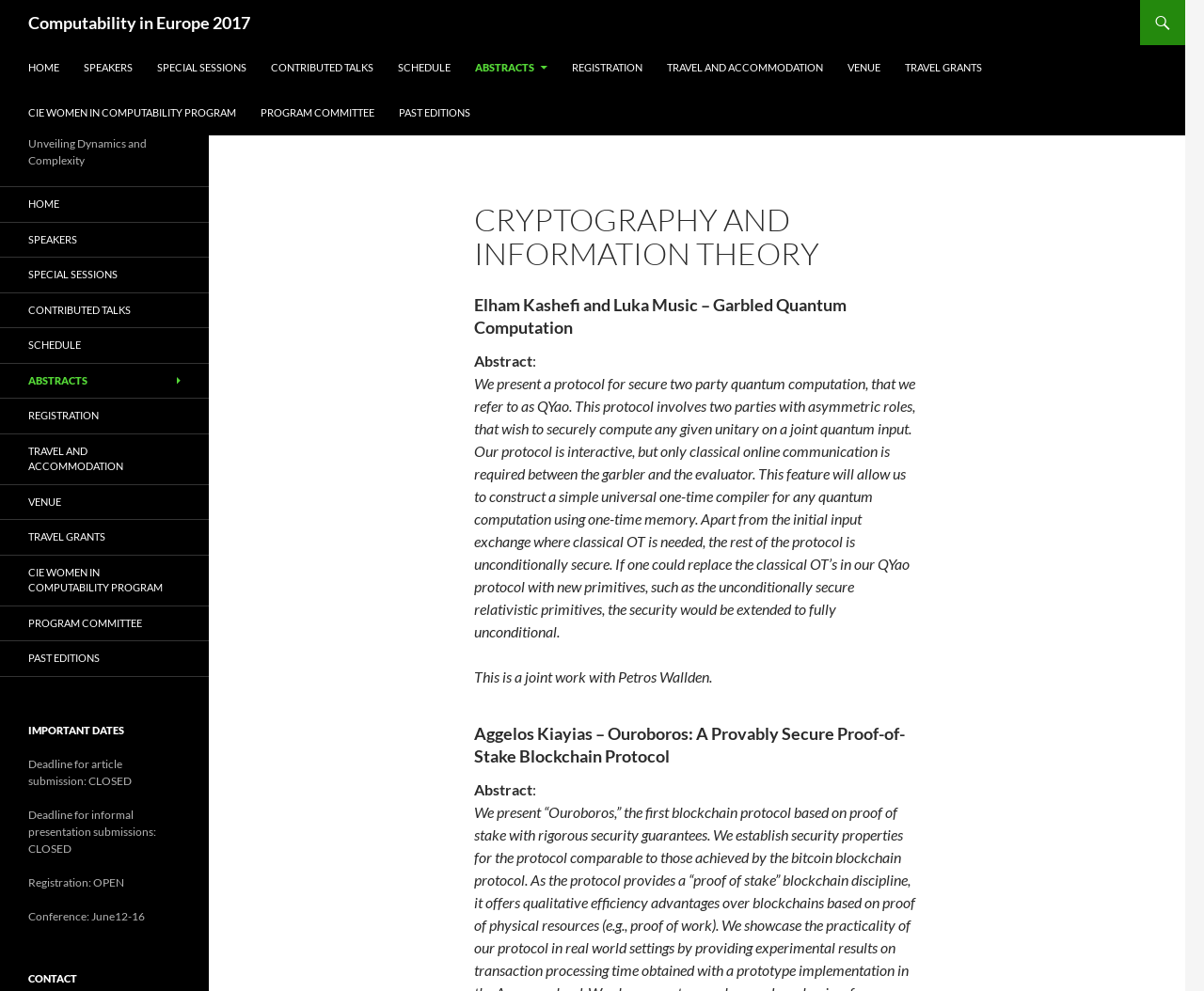What is the deadline for article submission?
Examine the image and provide an in-depth answer to the question.

The deadline for article submission can be found in the section 'IMPORTANT DATES' with a bounding box coordinate of [0.023, 0.728, 0.15, 0.745]. The exact text is 'Deadline for article submission: CLOSED' with a bounding box coordinate of [0.023, 0.763, 0.109, 0.795].